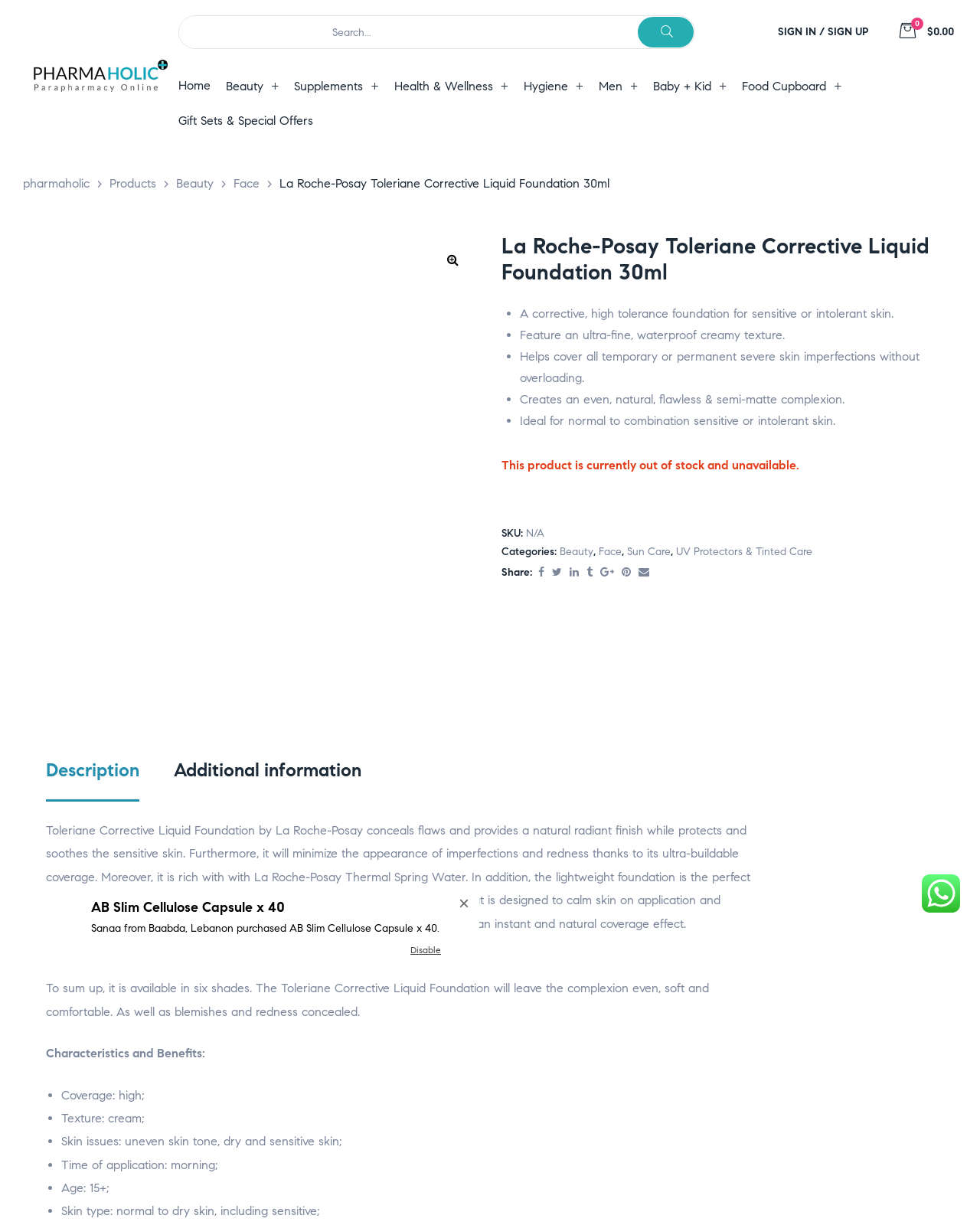Please indicate the bounding box coordinates for the clickable area to complete the following task: "Share this product". The coordinates should be specified as four float numbers between 0 and 1, i.e., [left, top, right, bottom].

[0.512, 0.462, 0.543, 0.472]